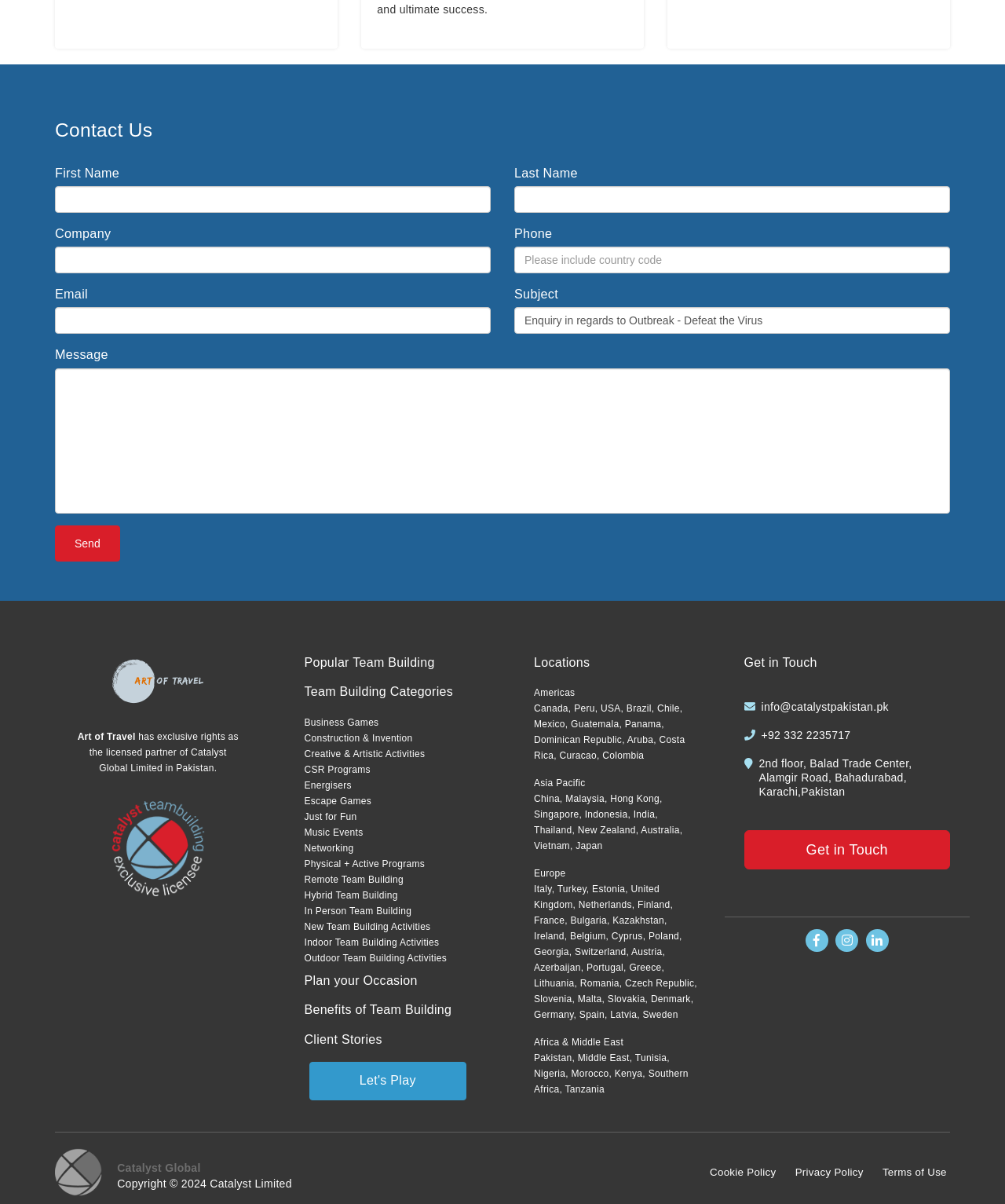Specify the bounding box coordinates of the area to click in order to follow the given instruction: "Enter first name."

[0.055, 0.155, 0.488, 0.177]